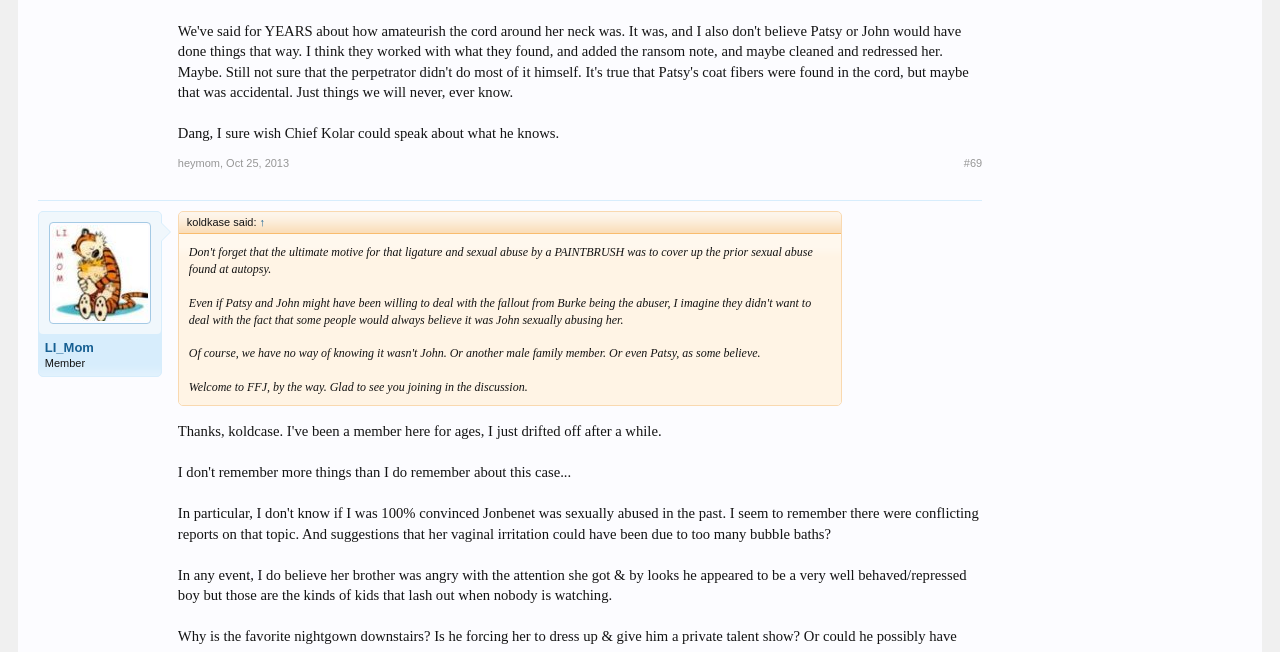Could you find the bounding box coordinates of the clickable area to complete this instruction: "View the profile of RiverRat"?

[0.038, 0.027, 0.118, 0.183]